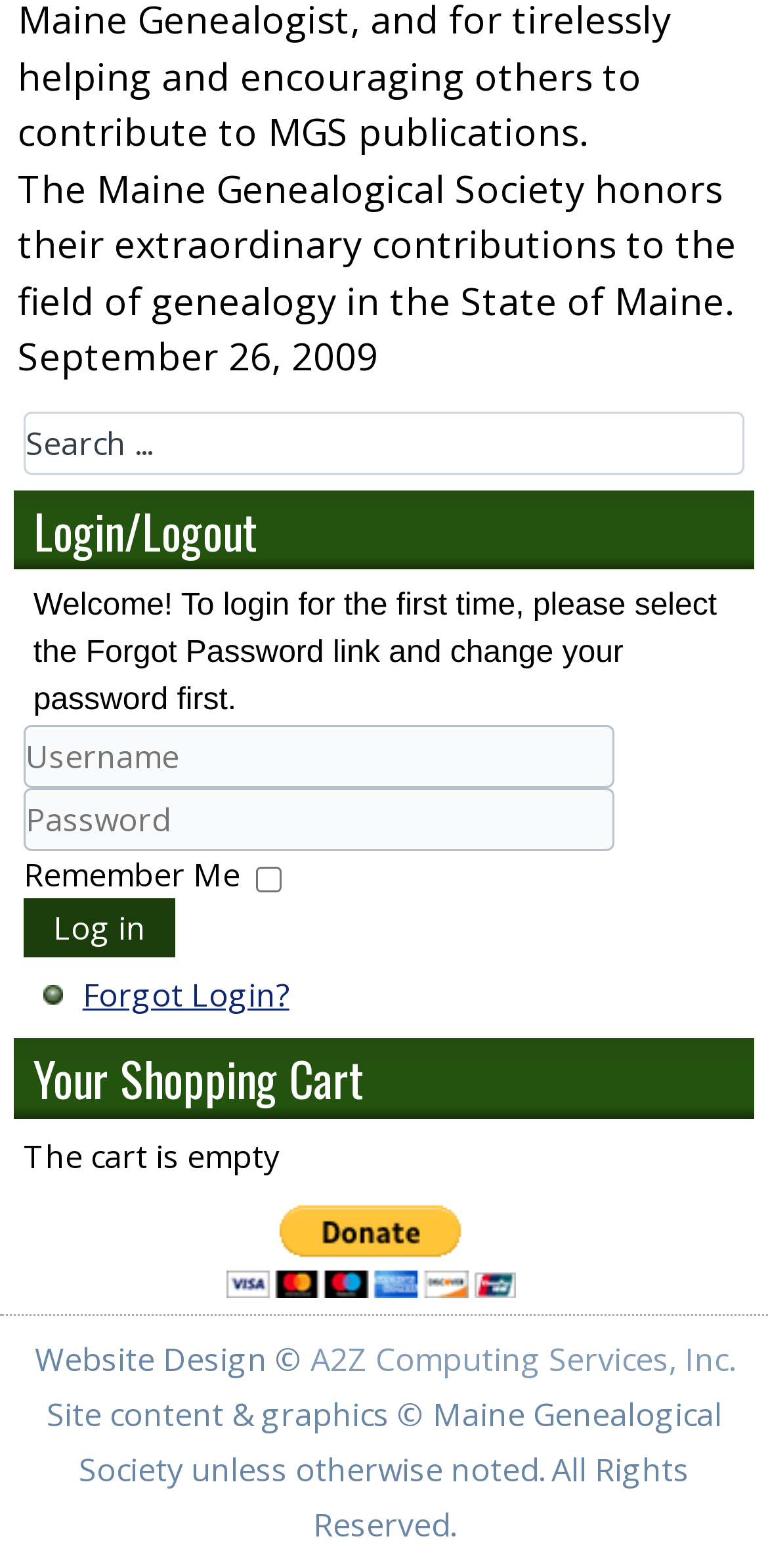Please examine the image and answer the question with a detailed explanation:
What is the current state of the shopping cart?

The shopping cart is currently empty, as indicated by the text 'The cart is empty' which is located below the 'Your Shopping Cart' heading.